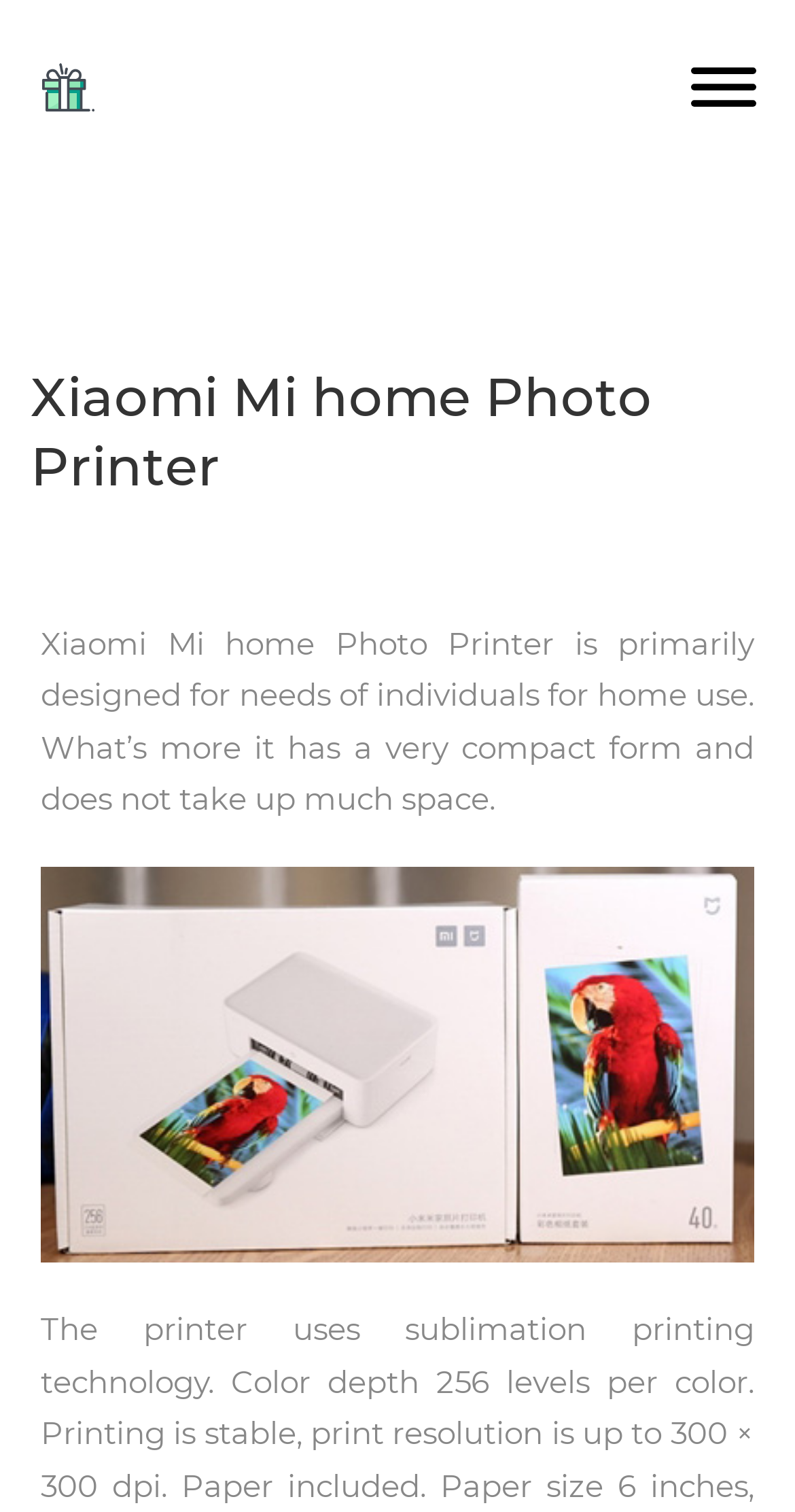Please identify the webpage's heading and generate its text content.

Xiaomi Mi home Photo Printer